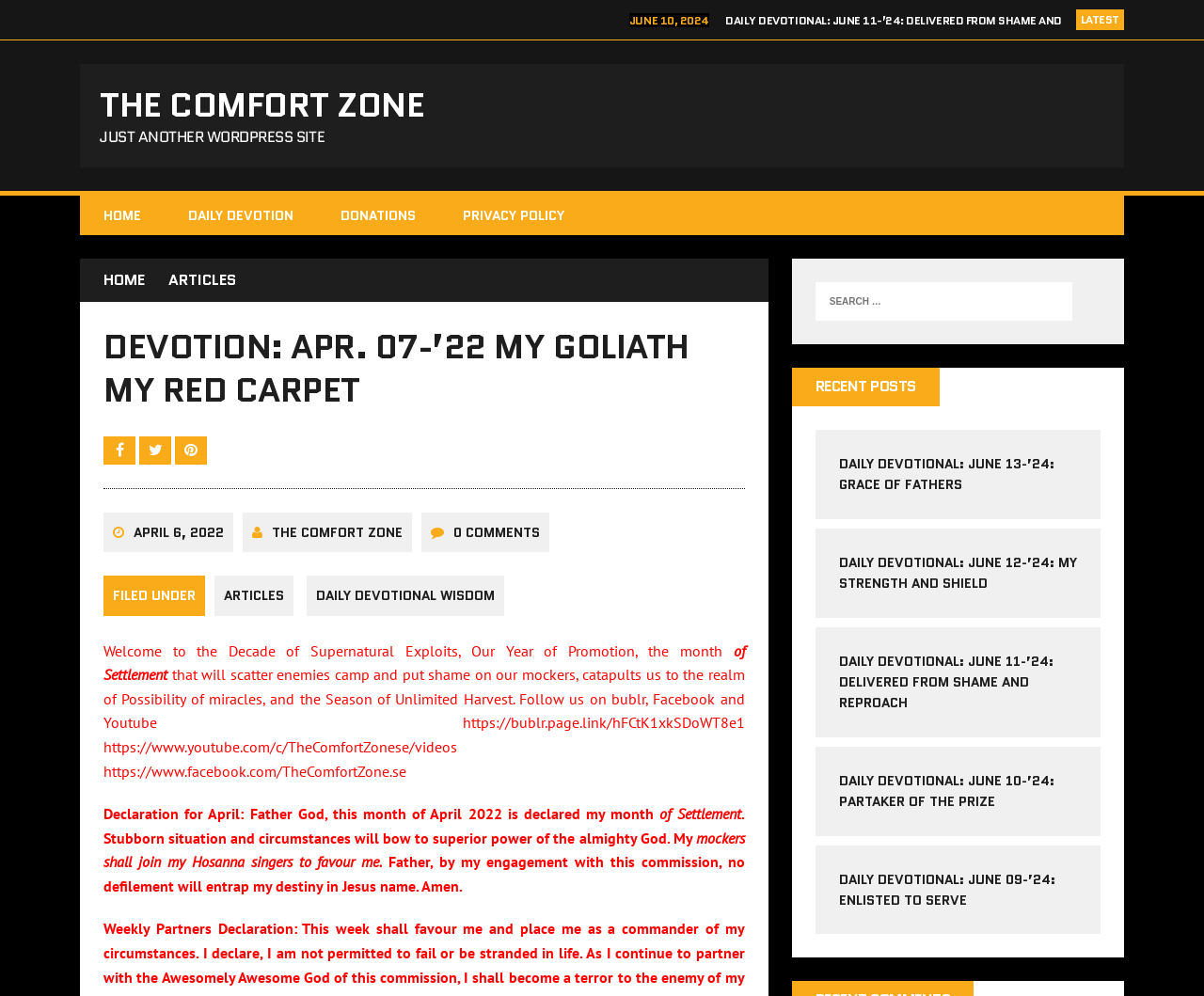Please determine the bounding box coordinates of the clickable area required to carry out the following instruction: "Search for something". The coordinates must be four float numbers between 0 and 1, represented as [left, top, right, bottom].

[0.677, 0.283, 0.89, 0.322]